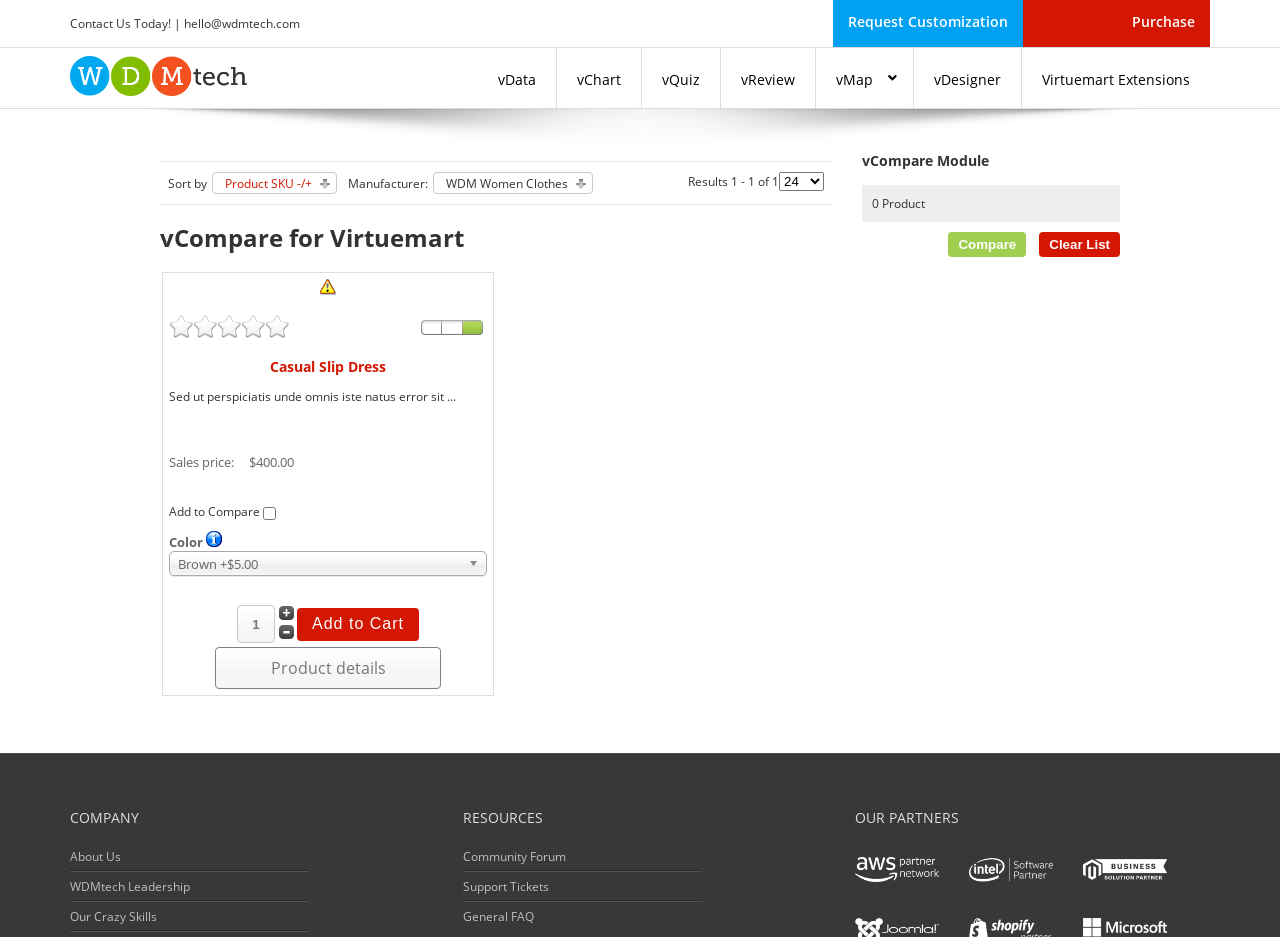What is the purpose of the 'Compare' button?
Please provide a detailed and thorough answer to the question.

The 'Compare' button is likely used to compare the product with other similar products, as it is part of the 'vCompare for Virtuemart' module.